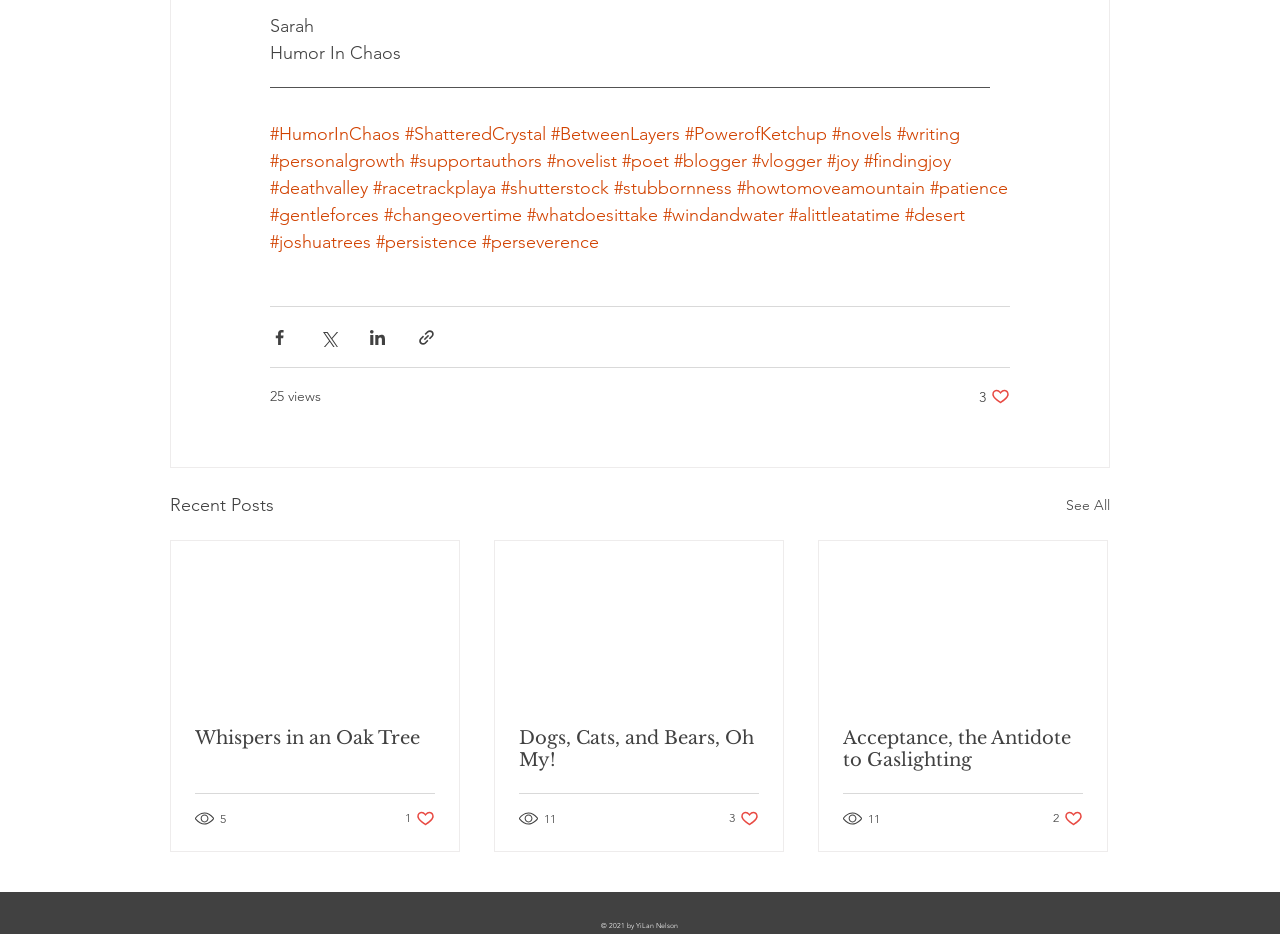Please give the bounding box coordinates of the area that should be clicked to fulfill the following instruction: "Click on the 'Humor In Chaos' link". The coordinates should be in the format of four float numbers from 0 to 1, i.e., [left, top, right, bottom].

[0.211, 0.132, 0.312, 0.155]